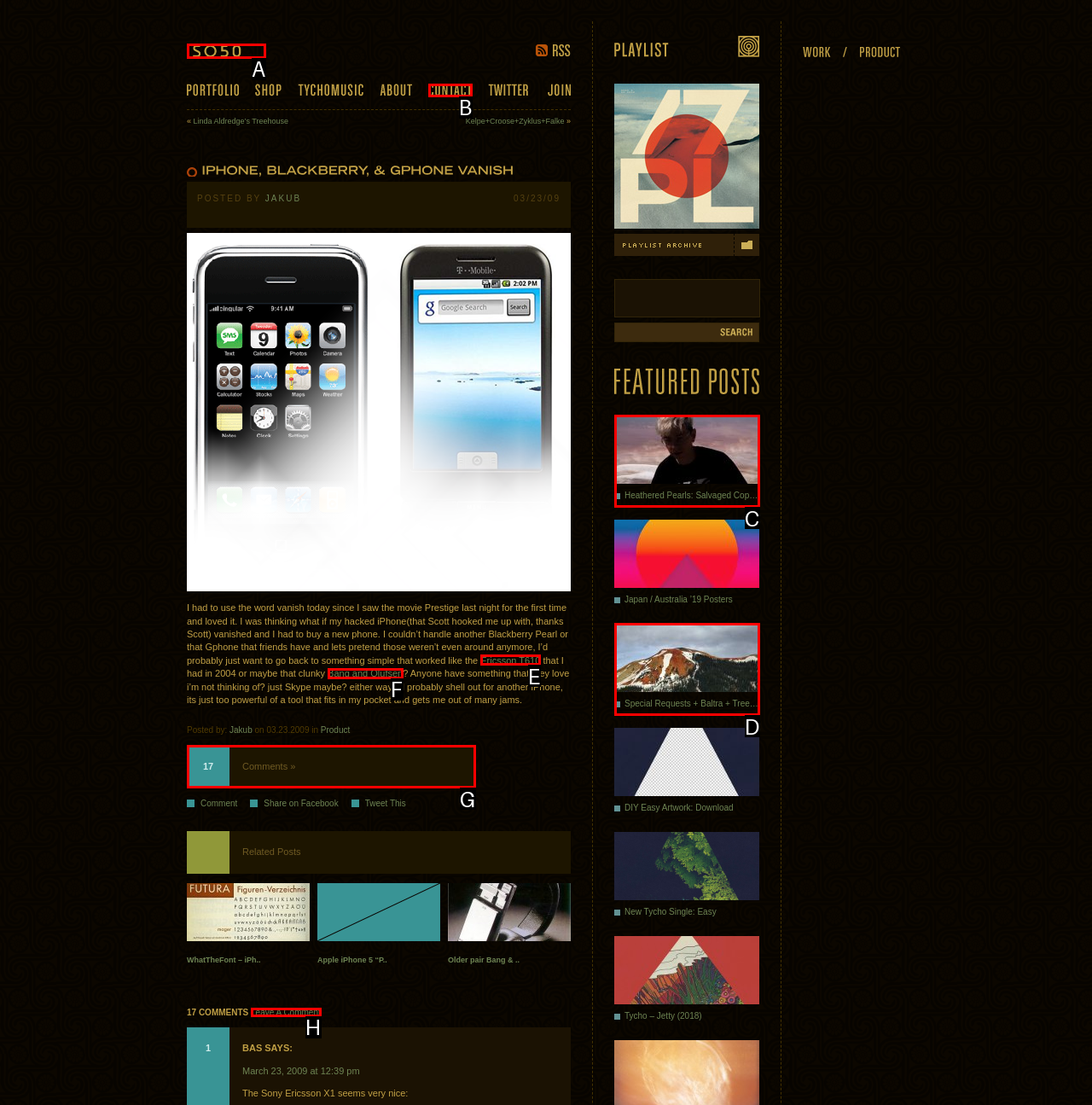Choose the letter of the option you need to click to Leave a comment. Answer with the letter only.

H